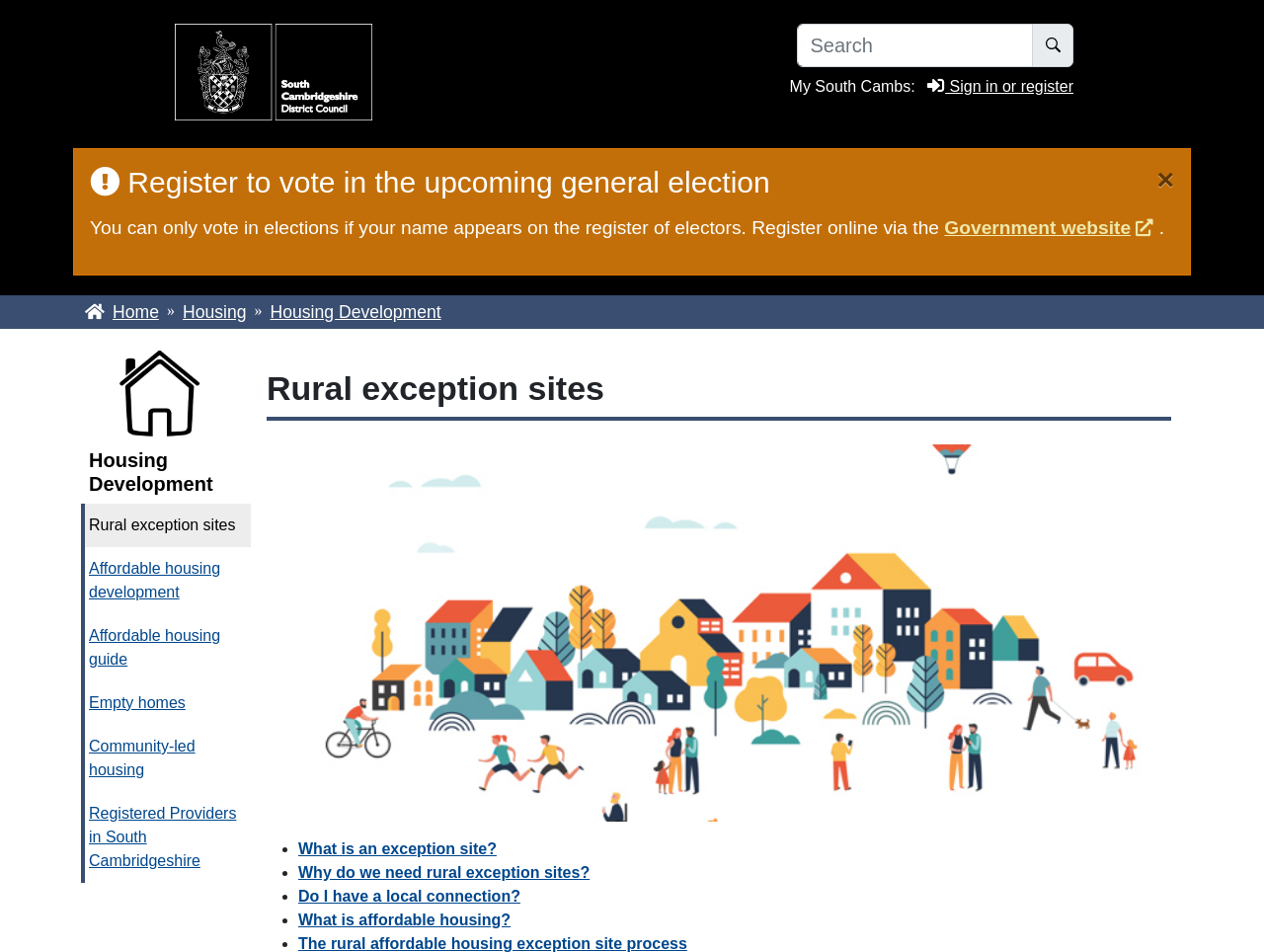Based on the image, give a detailed response to the question: What is the last link under 'Housing Development'?

The last link under the 'Housing Development' section is 'The rural affordable housing exception site process', which is located at the bottom of the section with a bounding box coordinate of [0.236, 0.982, 0.544, 1.0].